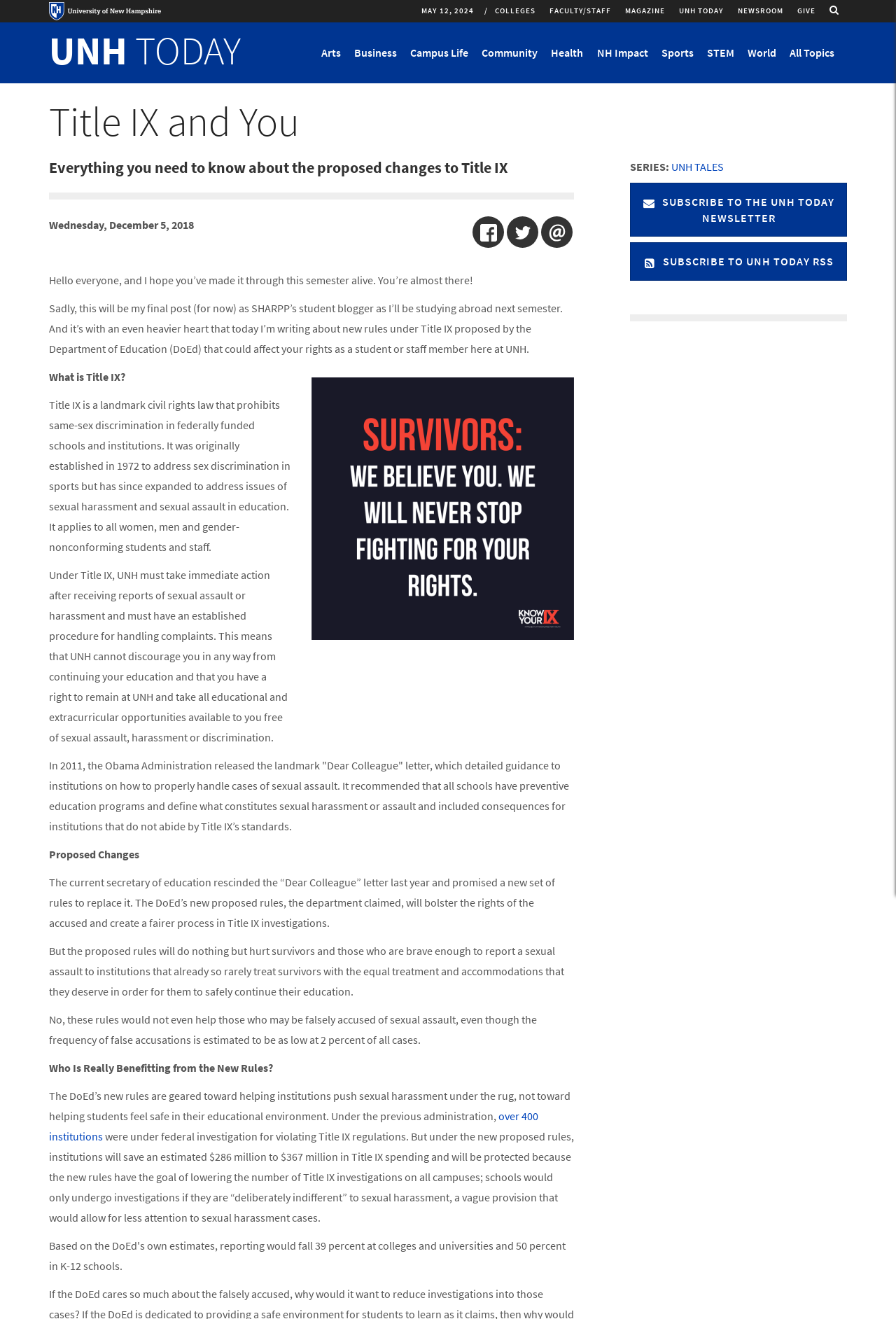Please locate the UI element described by "title="University of New Hampshire Homepage"" and provide its bounding box coordinates.

[0.055, 0.002, 0.18, 0.015]